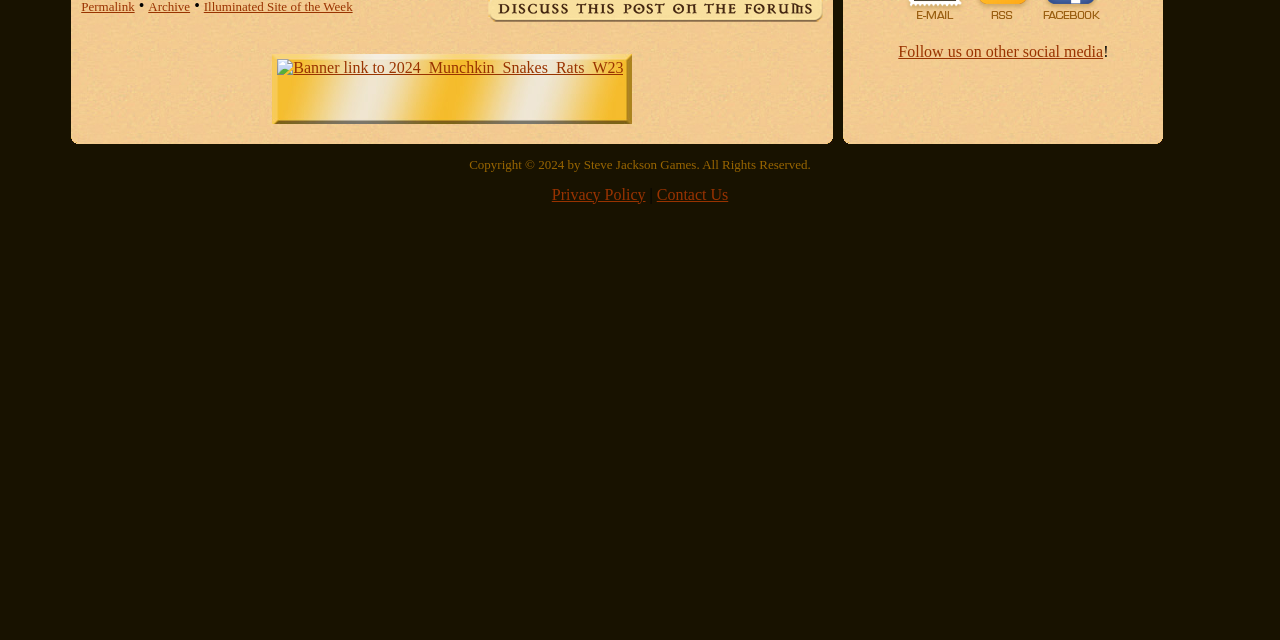Please find the bounding box for the UI element described by: "title="2024_Munchkin_Snakes_Rats_W23"".

[0.217, 0.092, 0.487, 0.118]